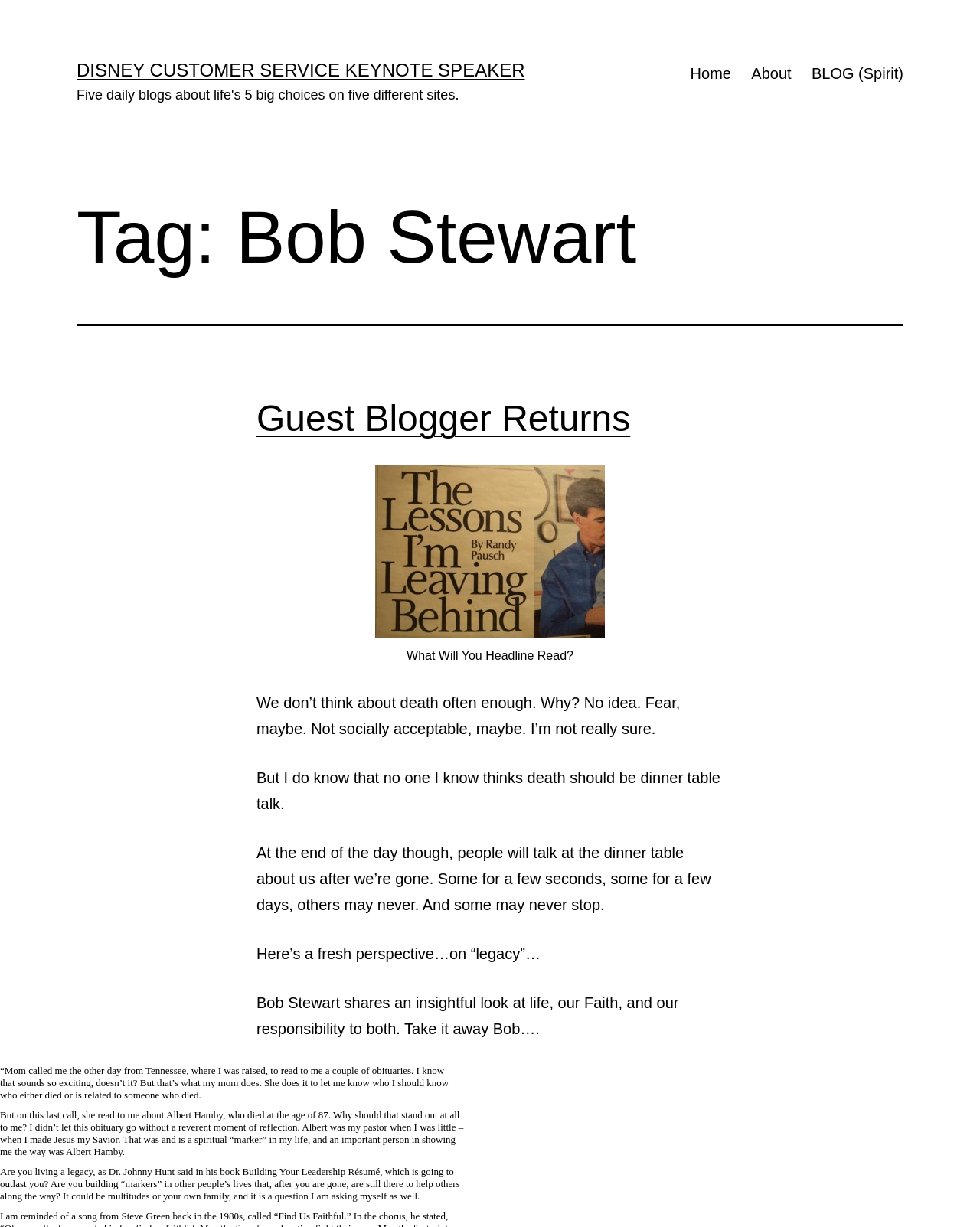Please provide a detailed answer to the question below based on the screenshot: 
What is the author's occupation?

The occupation of the author, Bob Stewart, can be inferred from the meta description and the content of the webpage, which suggests that he is a keynote speaker, specifically focused on Disney customer service.